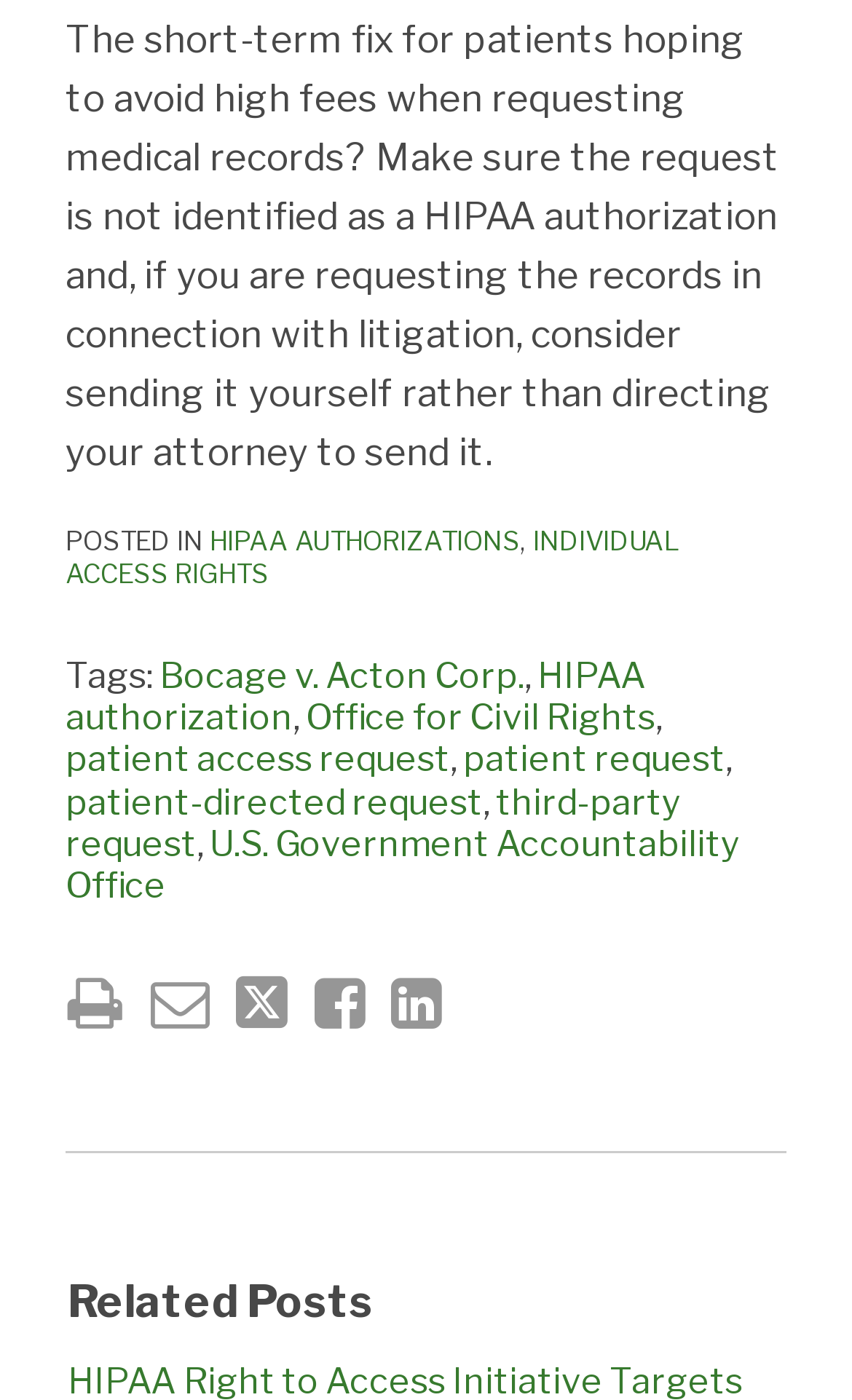Determine the bounding box coordinates for the element that should be clicked to follow this instruction: "View related posts". The coordinates should be given as four float numbers between 0 and 1, in the format [left, top, right, bottom].

[0.079, 0.911, 0.921, 0.948]